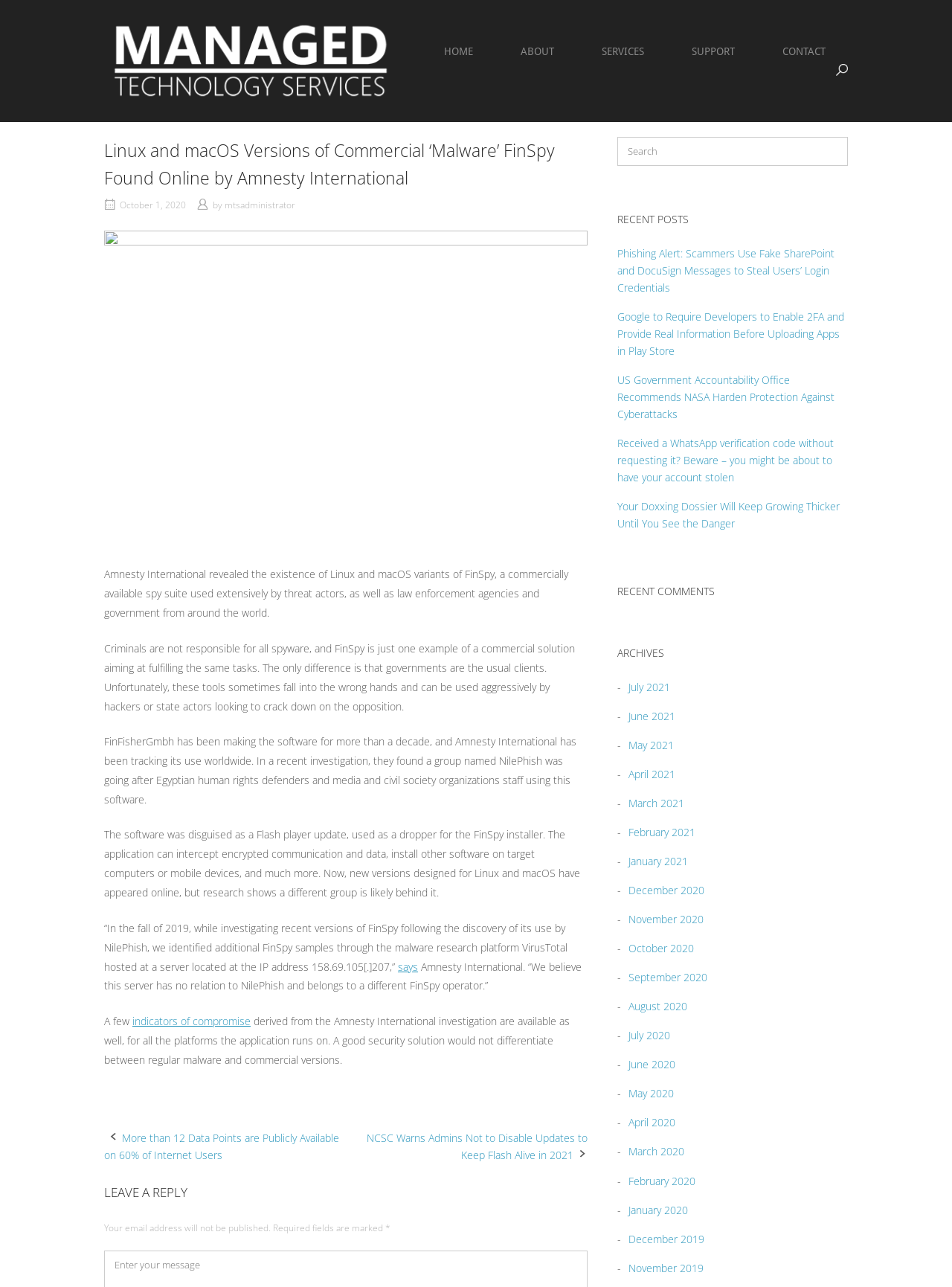What is the purpose of the 'LEAVE A REPLY' section?
Refer to the image and provide a thorough answer to the question.

The 'LEAVE A REPLY' section is located at the bottom of the article and allows users to comment on the article. It includes fields for users to enter their name, email, and comment, and also mentions that the email address will not be published.